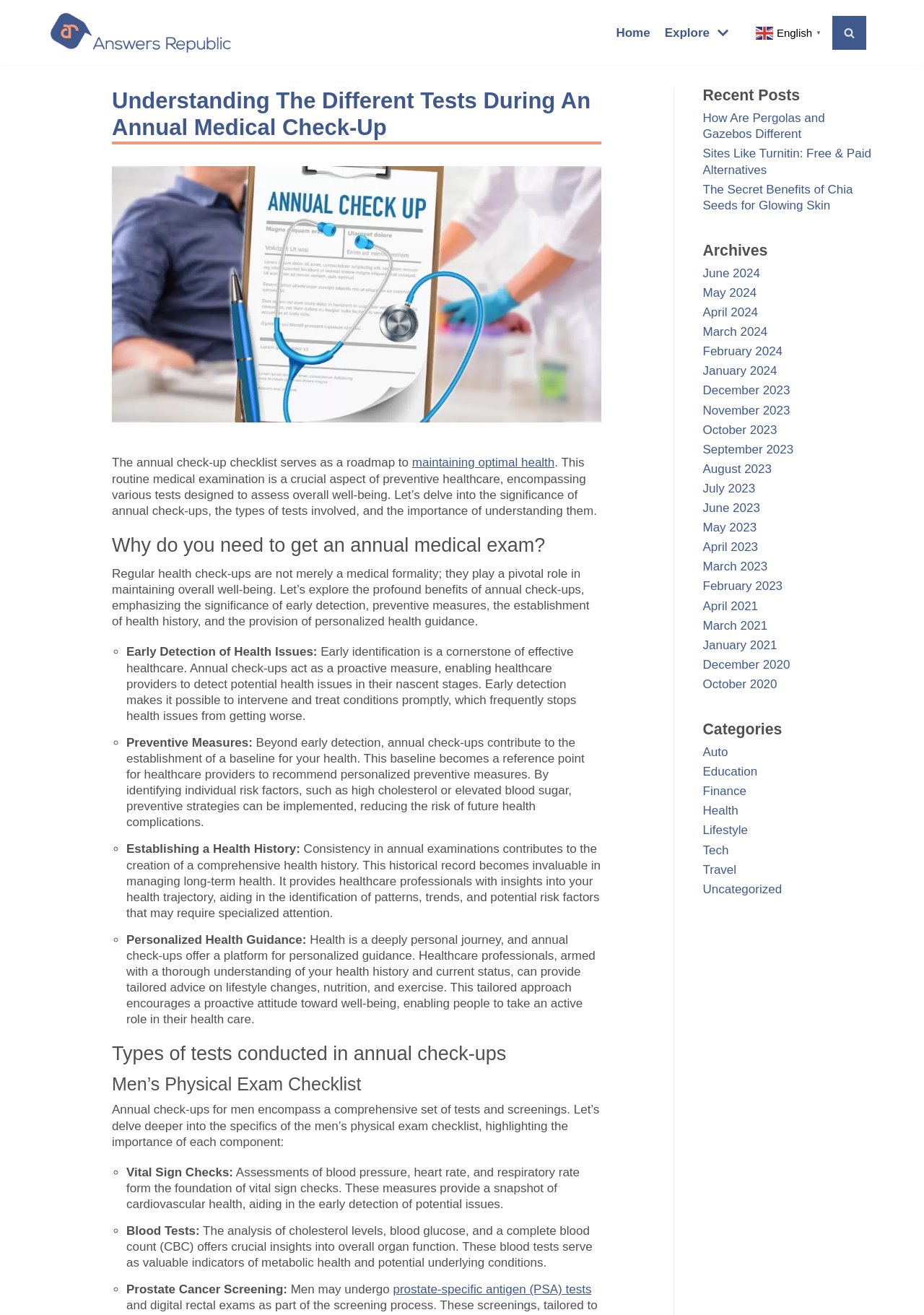Find the bounding box coordinates for the HTML element described as: "maintaining optimal health". The coordinates should consist of four float values between 0 and 1, i.e., [left, top, right, bottom].

[0.446, 0.347, 0.6, 0.357]